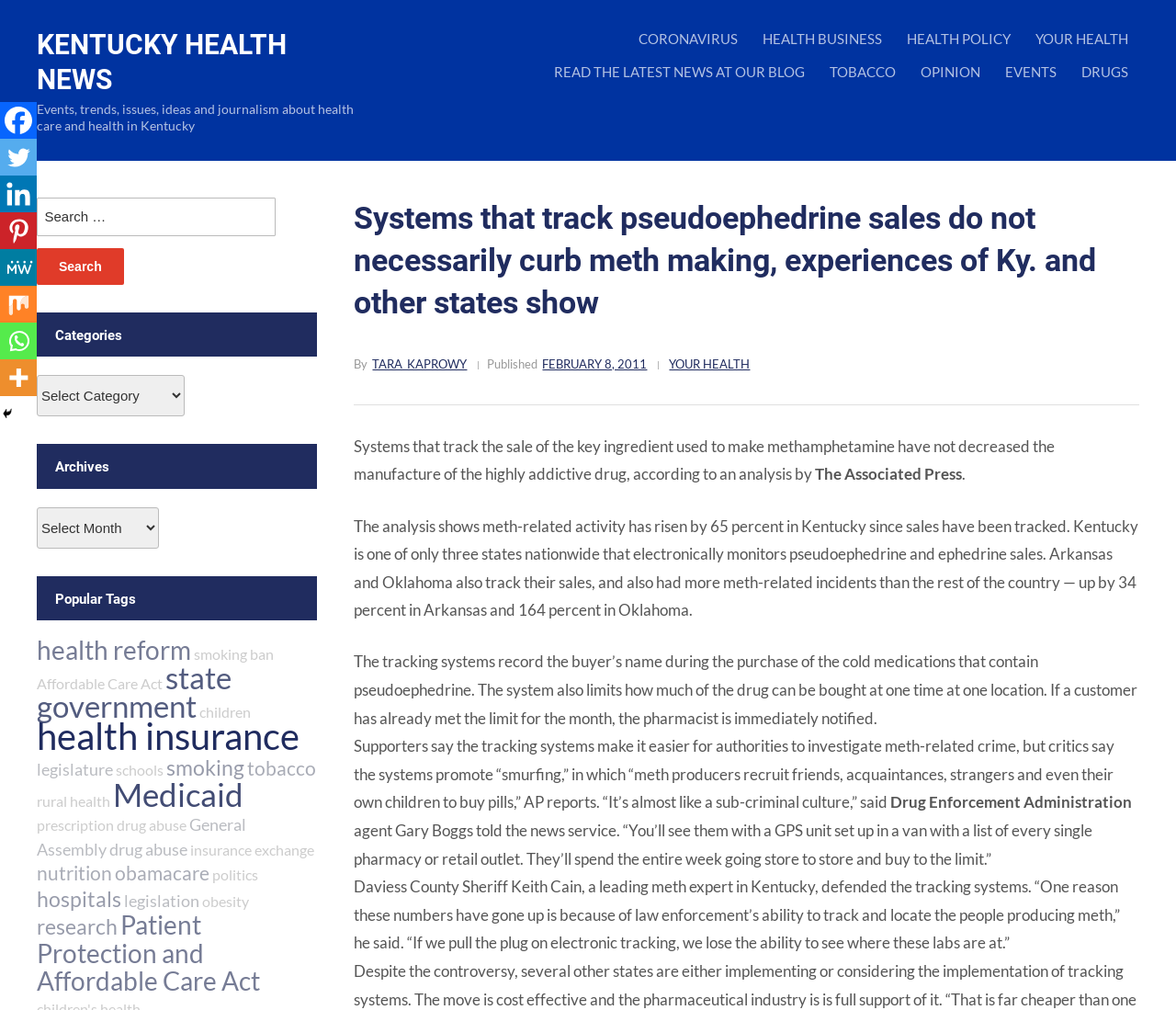Give a short answer to this question using one word or a phrase:
What is the name of the drug that is being tracked?

Pseudoephedrine